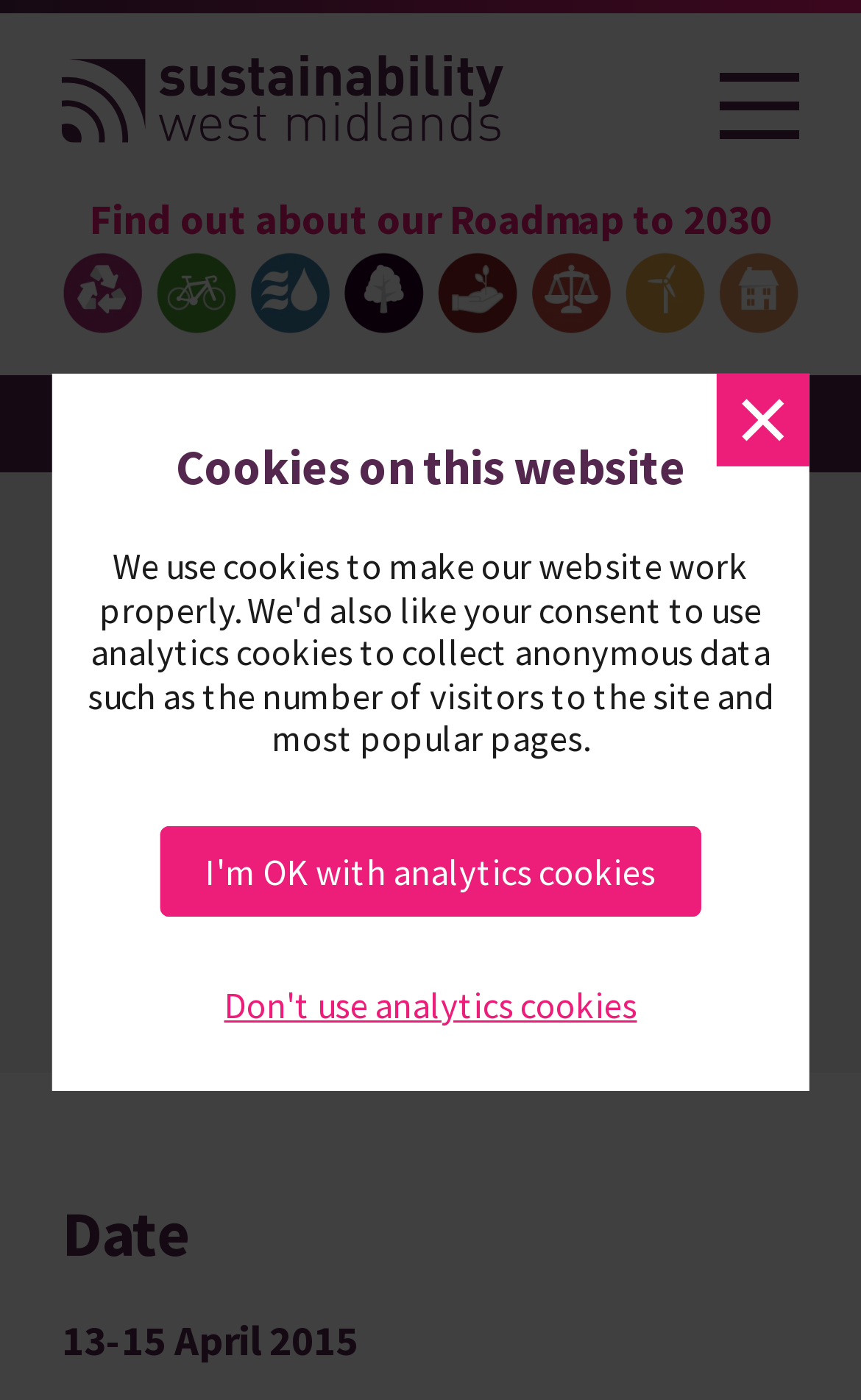What is the purpose of the button with the text 'Menu'?
Answer the question using a single word or phrase, according to the image.

To open a menu